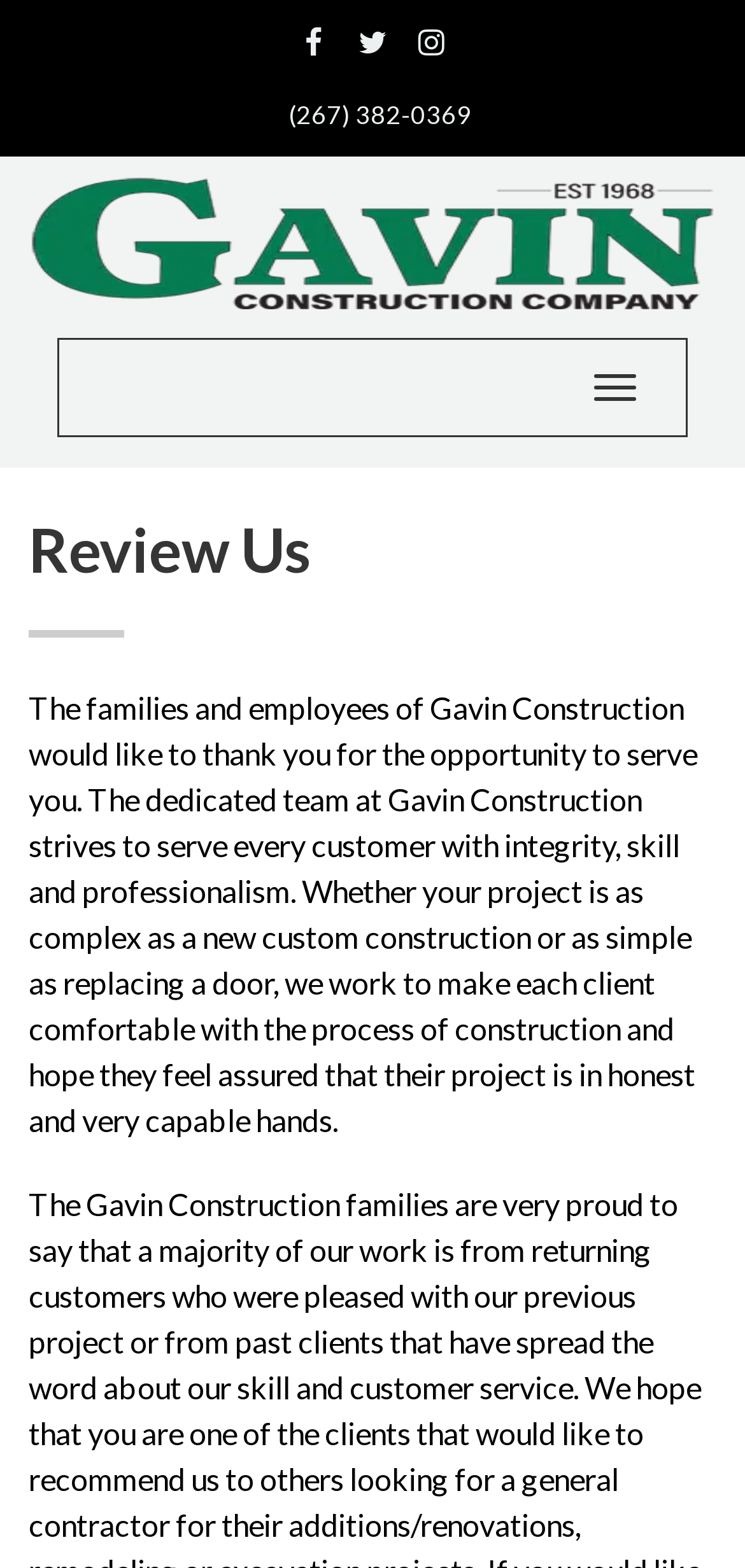From the screenshot, find the bounding box of the UI element matching this description: "alt="Gavin Construction Company"". Supply the bounding box coordinates in the form [left, top, right, bottom], each a float between 0 and 1.

[0.038, 0.112, 0.962, 0.197]